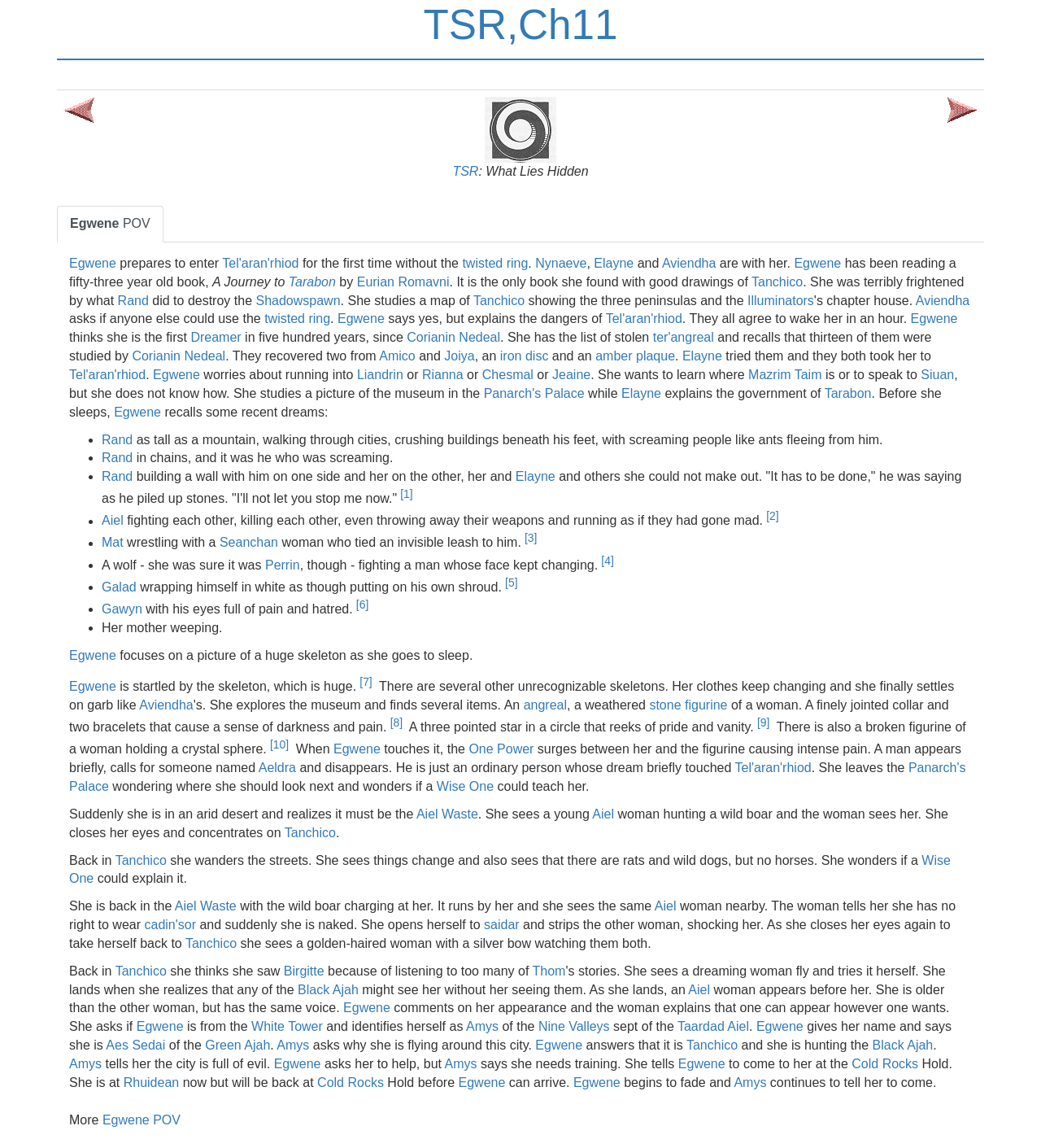Who is the POV character?
Based on the image, answer the question with as much detail as possible.

The POV character is Egwene, as indicated by the 'POV' label next to her name.